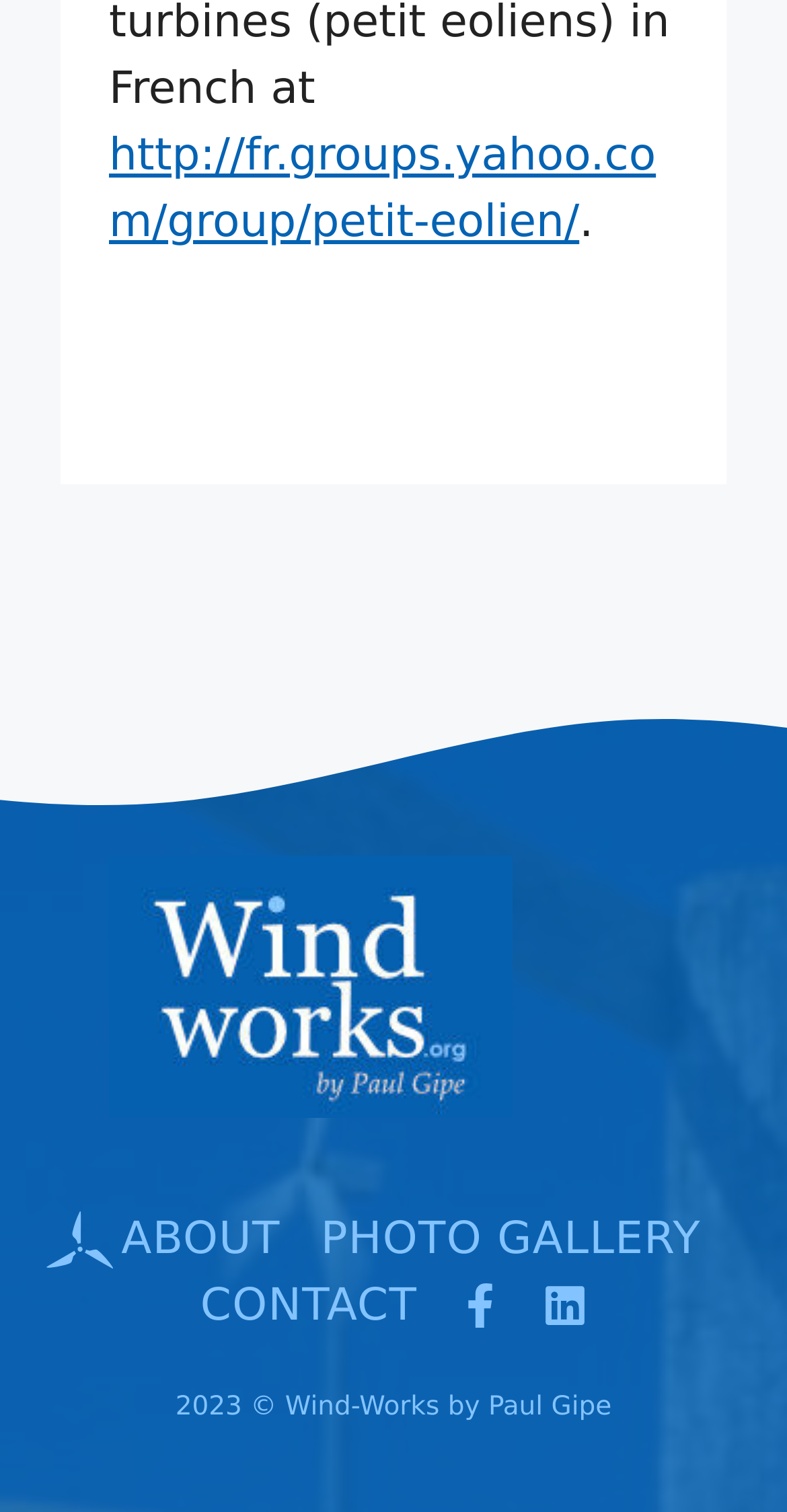How many links are there in the navigation menu?
Using the image as a reference, deliver a detailed and thorough answer to the question.

I observed the navigation menu and found four links: 'ABOUT', 'PHOTO GALLERY', 'CONTACT', and another link without text. Therefore, there are four links in the navigation menu.